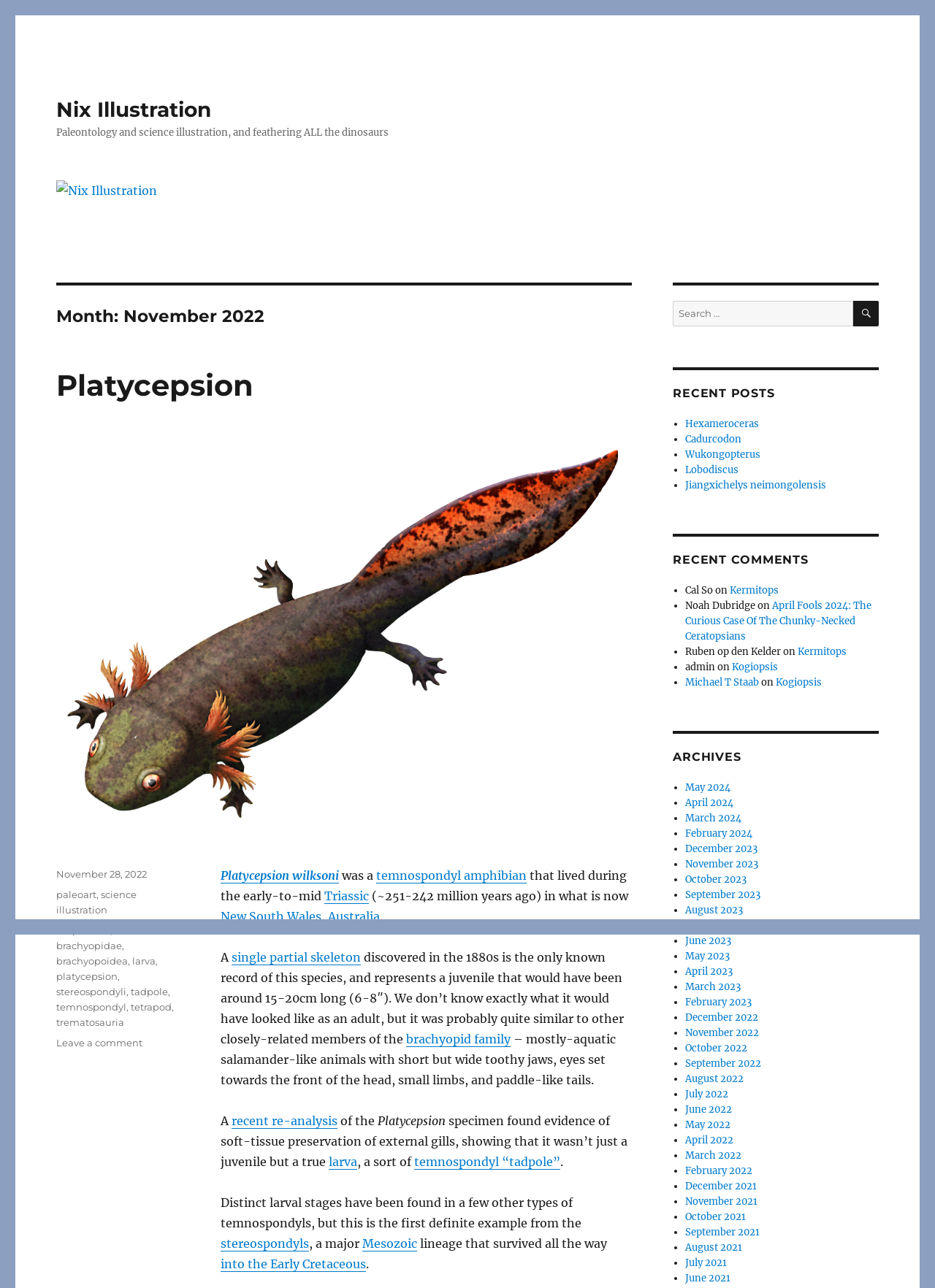Using the webpage screenshot, locate the HTML element that fits the following description and provide its bounding box: "larva".

[0.142, 0.742, 0.167, 0.751]